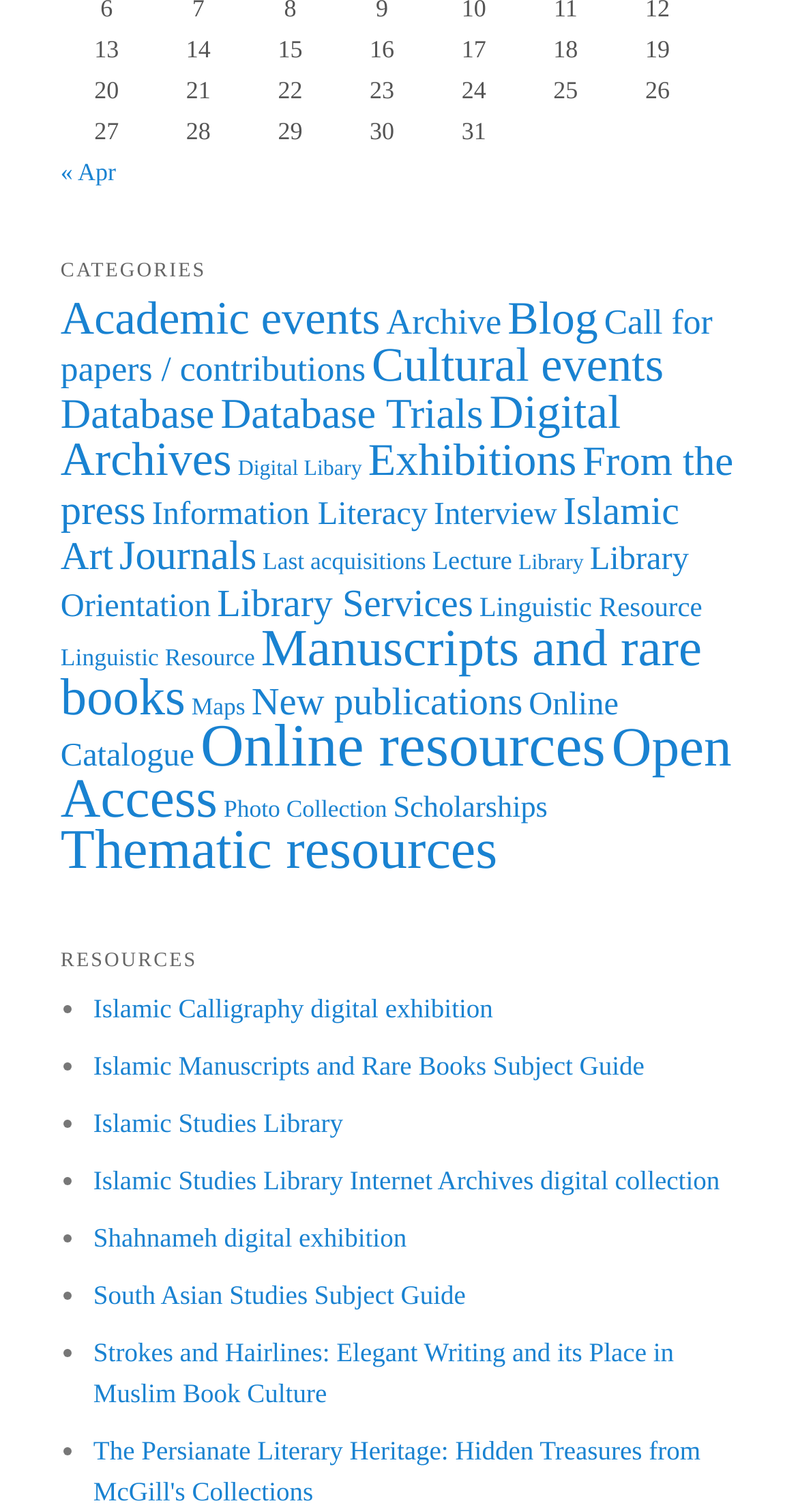Predict the bounding box coordinates of the area that should be clicked to accomplish the following instruction: "Browse 'Online resources (245 items)'". The bounding box coordinates should consist of four float numbers between 0 and 1, i.e., [left, top, right, bottom].

[0.251, 0.473, 0.759, 0.516]